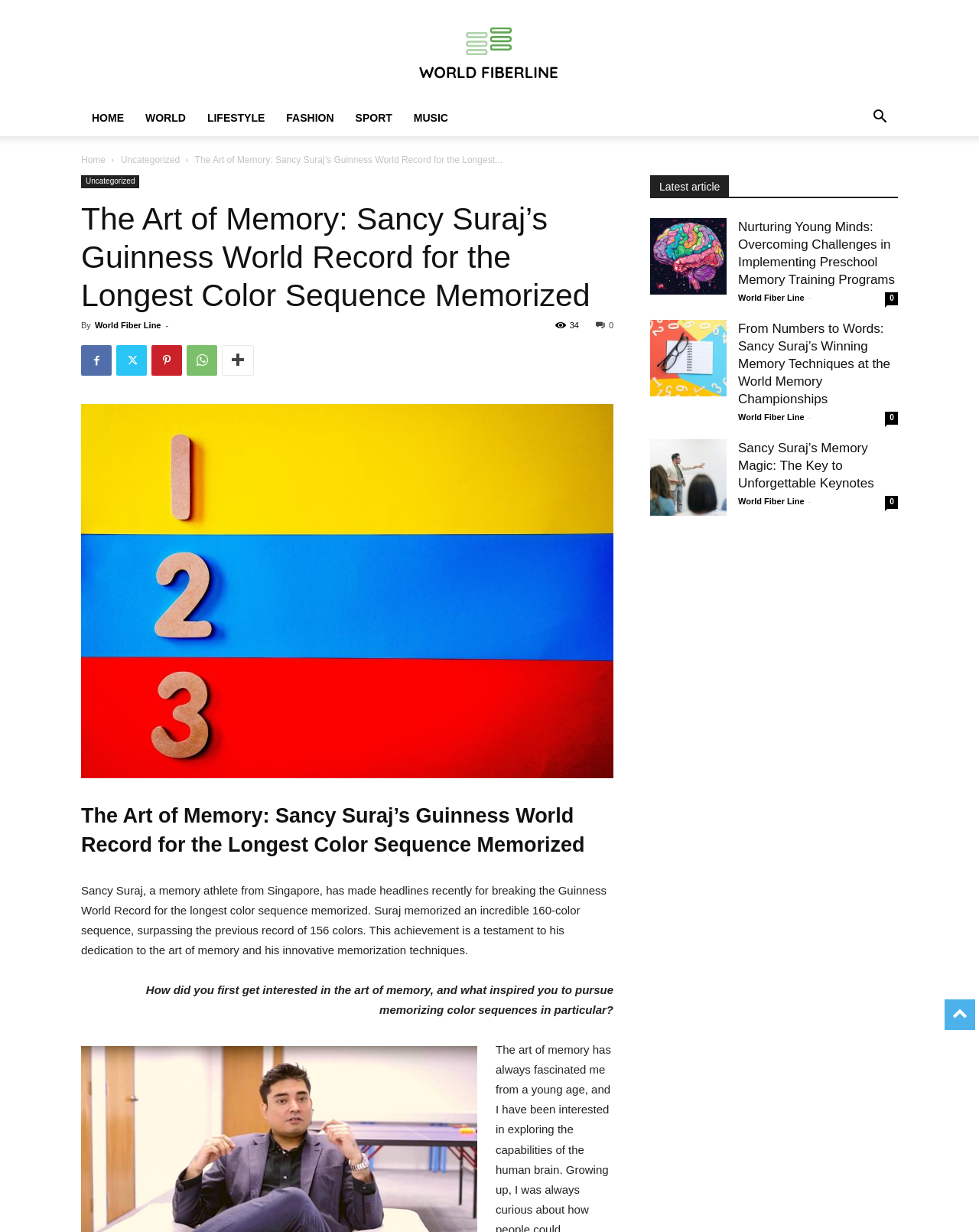How many colors did Sancy Suraj memorize to break the Guinness World Record? Based on the image, give a response in one word or a short phrase.

160